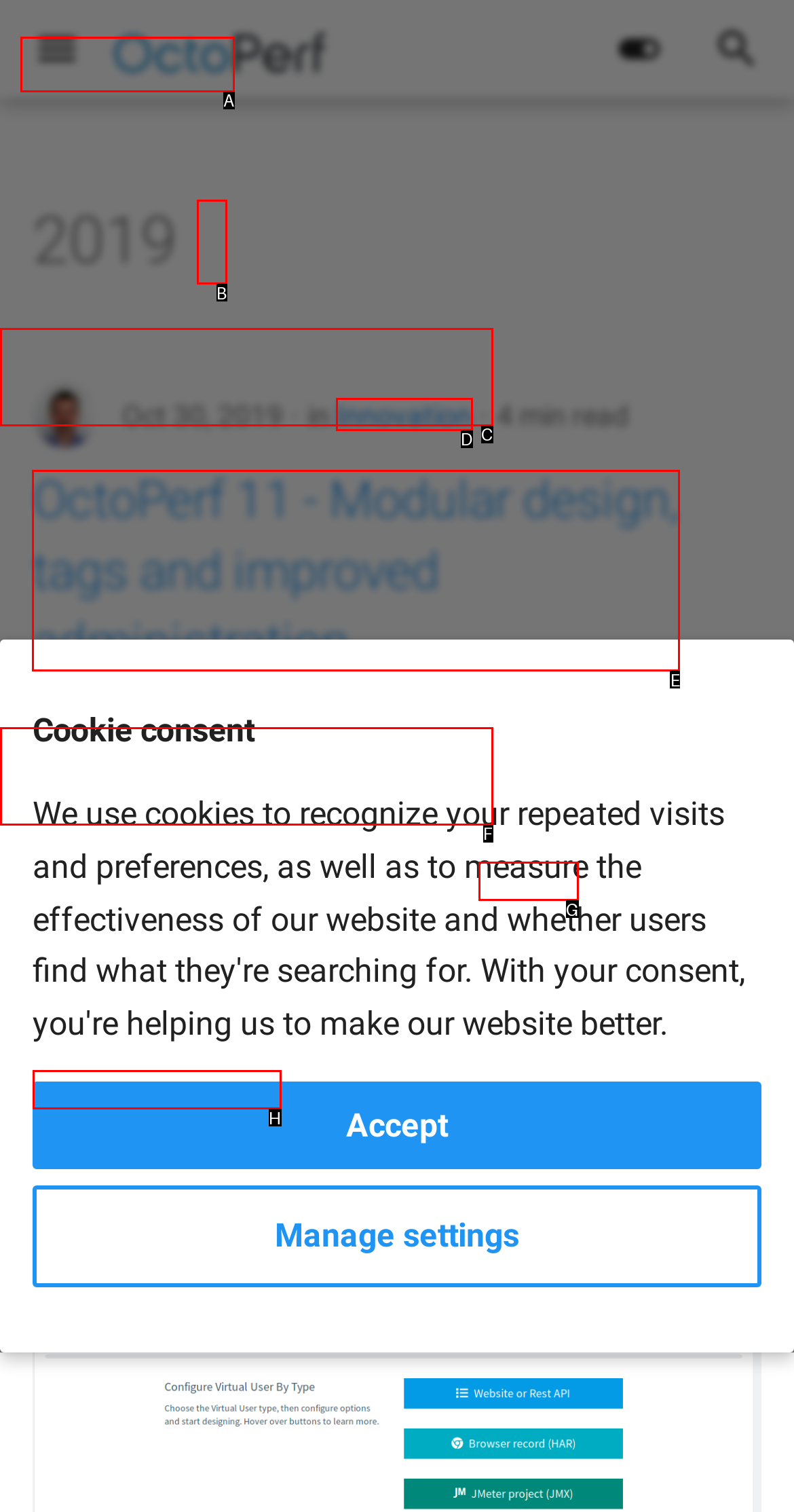Find the option you need to click to complete the following instruction: Read the article about OctoPerf 11
Answer with the corresponding letter from the choices given directly.

E